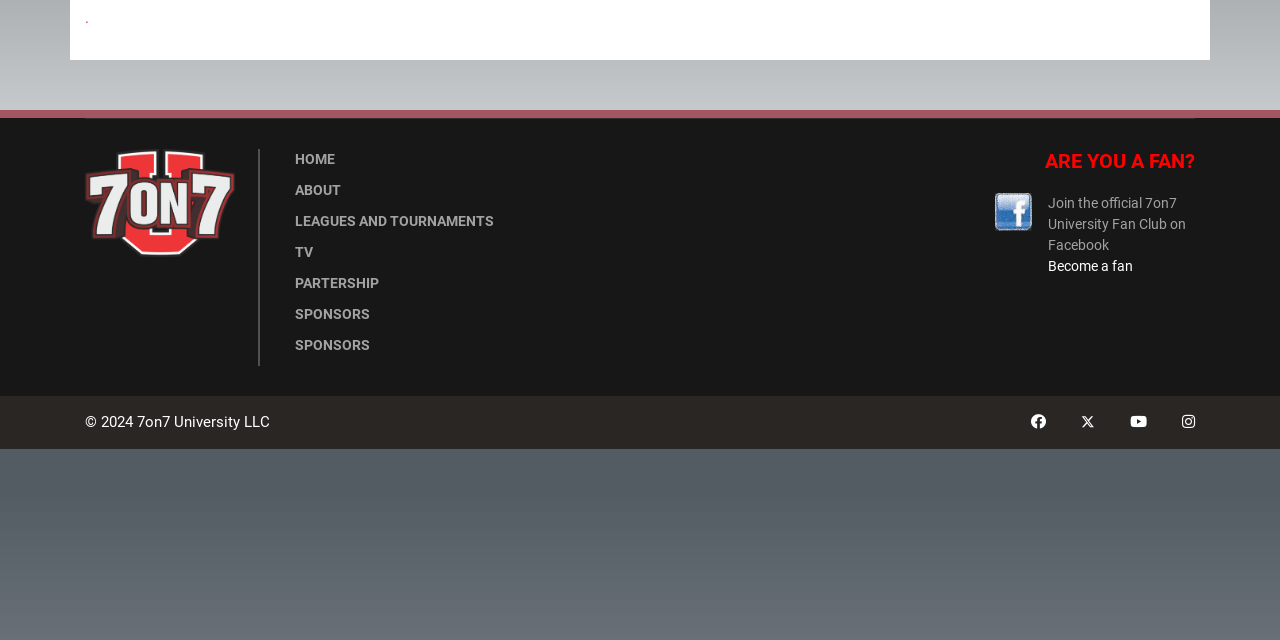Find and provide the bounding box coordinates for the UI element described with: "Partership".

[0.23, 0.43, 0.296, 0.455]